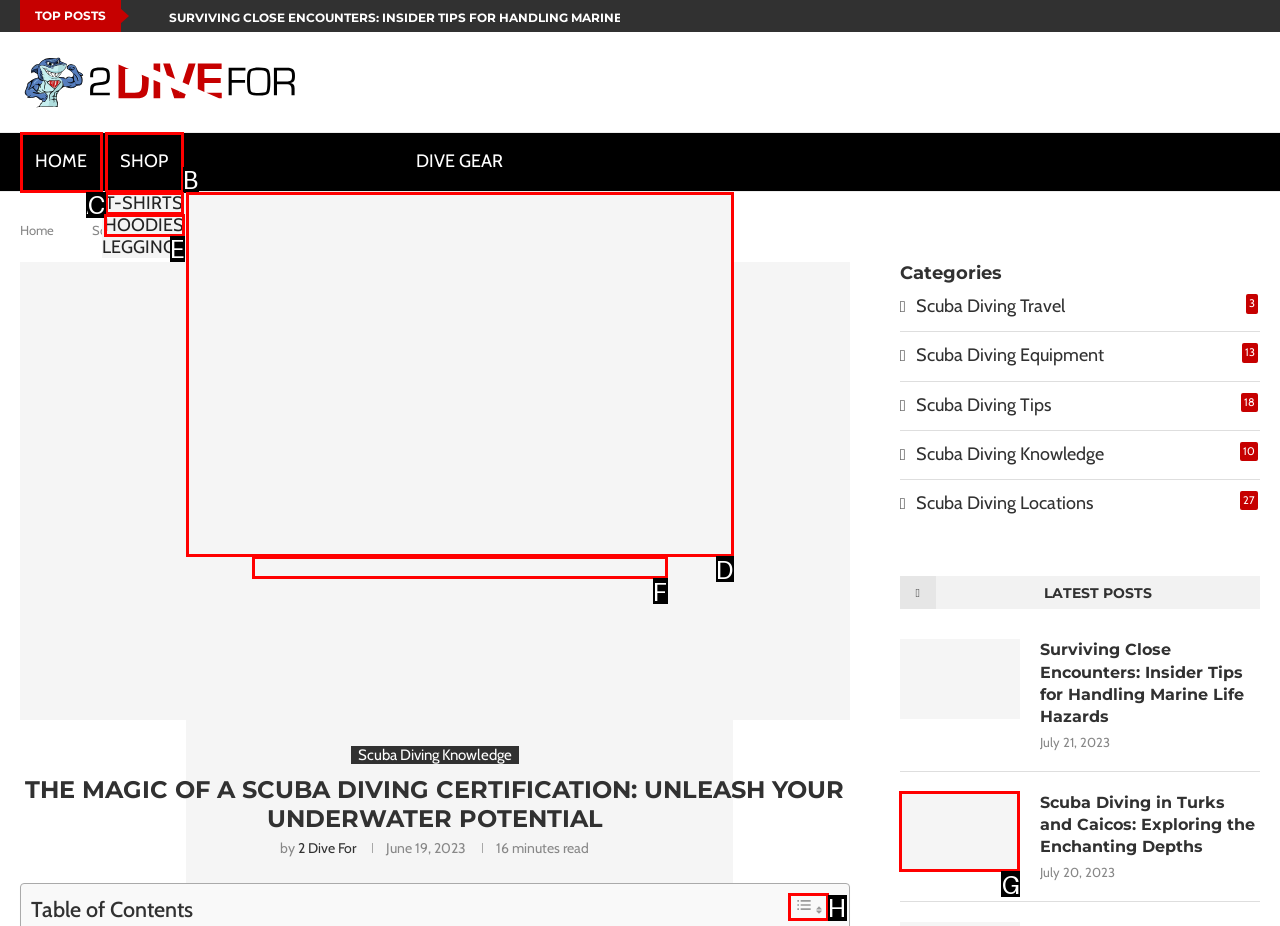Tell me which one HTML element I should click to complete the following instruction: Toggle the table of contents
Answer with the option's letter from the given choices directly.

H